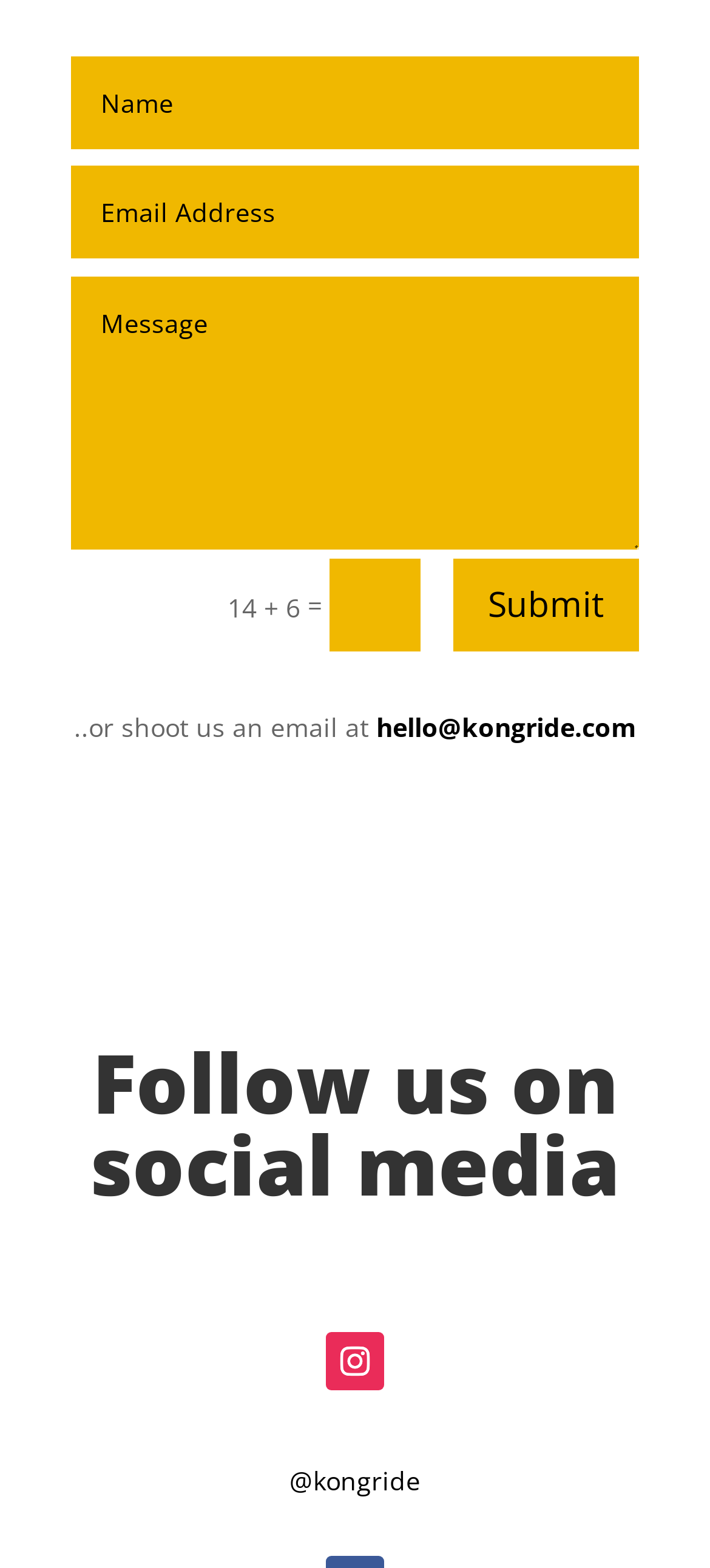Please answer the following question using a single word or phrase: 
How many textboxes are there?

4